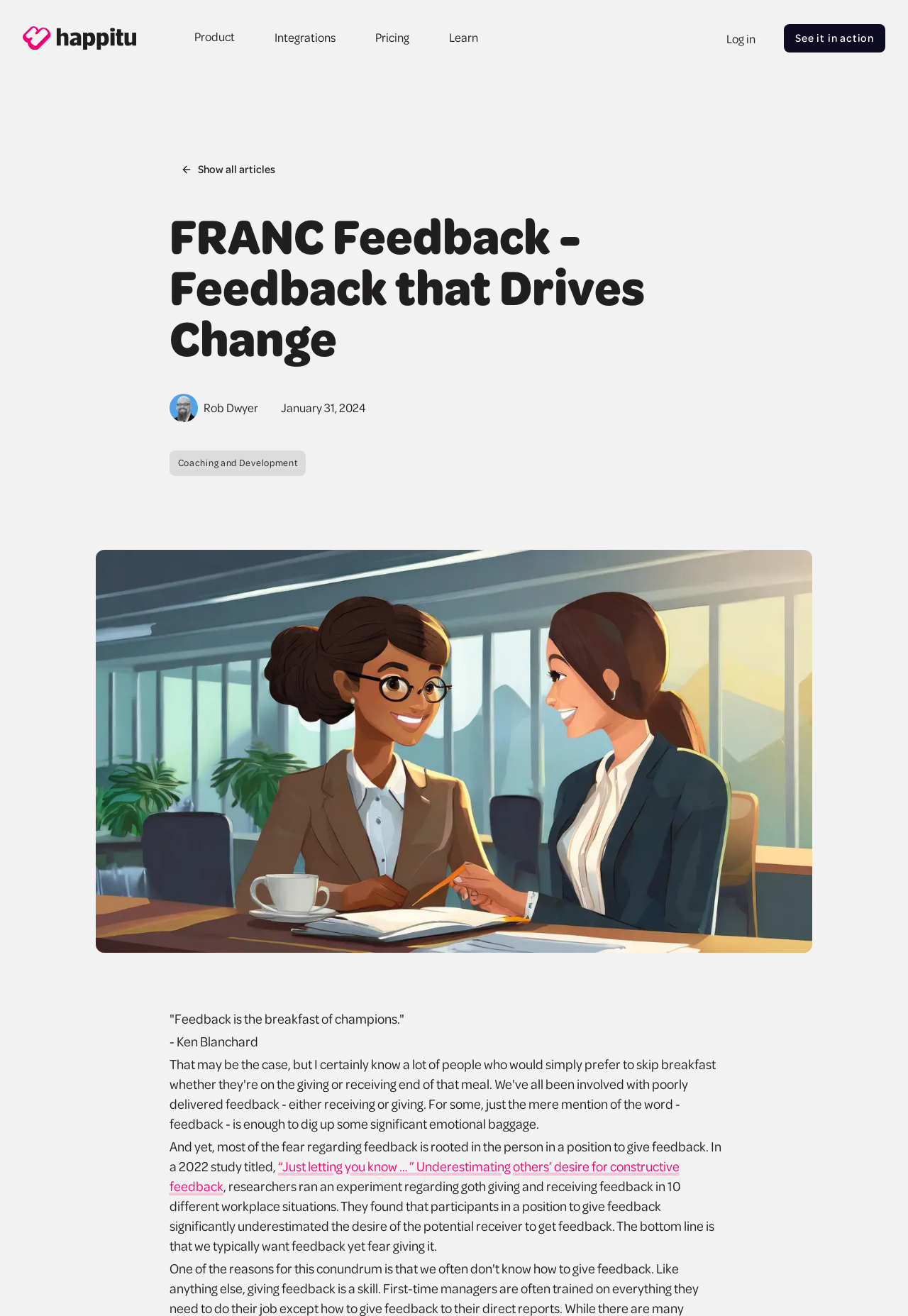Locate the bounding box coordinates of the clickable element to fulfill the following instruction: "Read the article about coaching and development". Provide the coordinates as four float numbers between 0 and 1 in the format [left, top, right, bottom].

[0.186, 0.342, 0.337, 0.362]